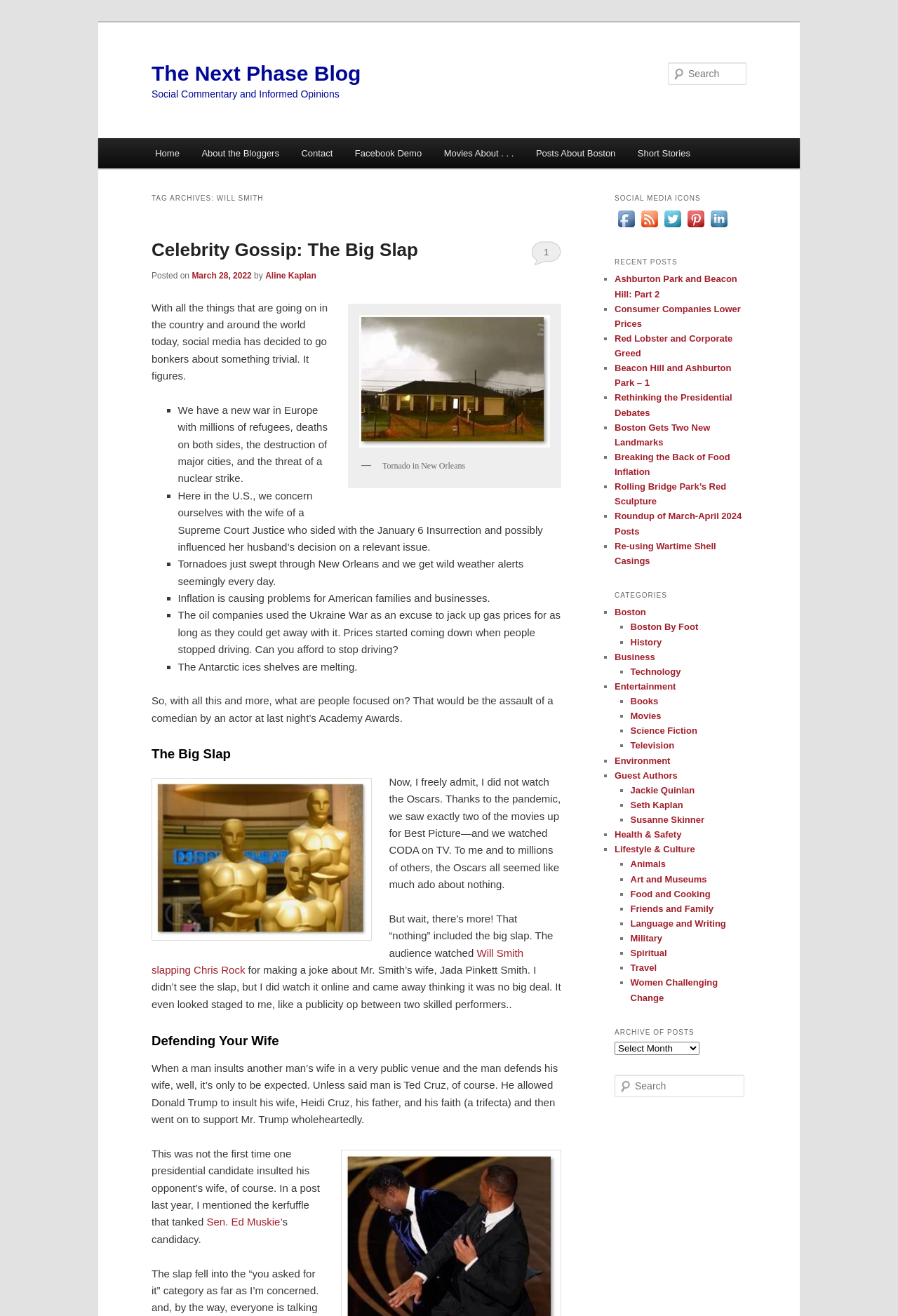Please analyze the image and provide a thorough answer to the question:
What is the title of the second recent post?

The title of the second recent post can be found by looking at the section with the heading 'RECENT POSTS' and then finding the second post which has the title 'Consumer Companies Lower Prices'.